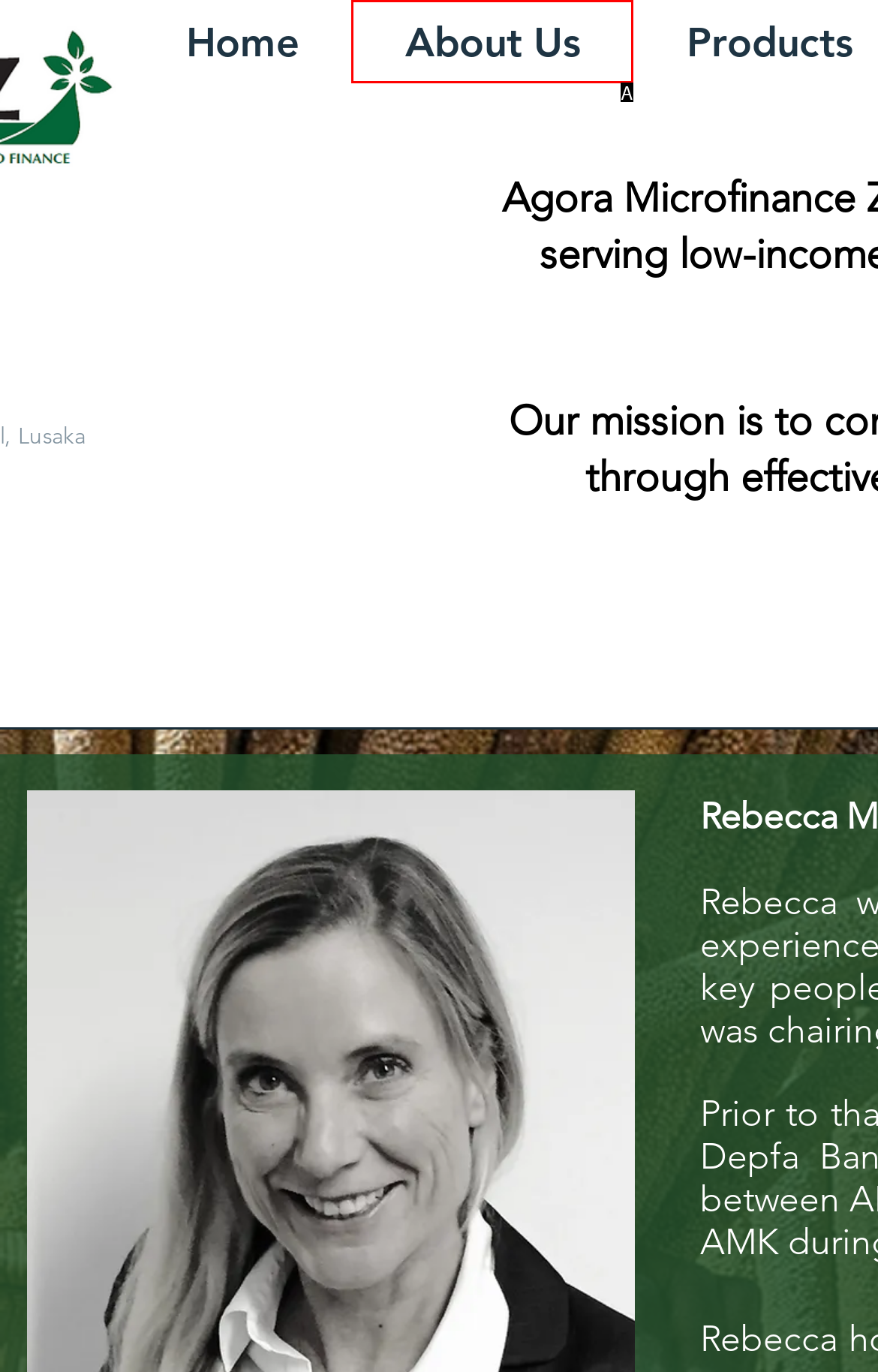From the given options, find the HTML element that fits the description: About Us. Reply with the letter of the chosen element.

A